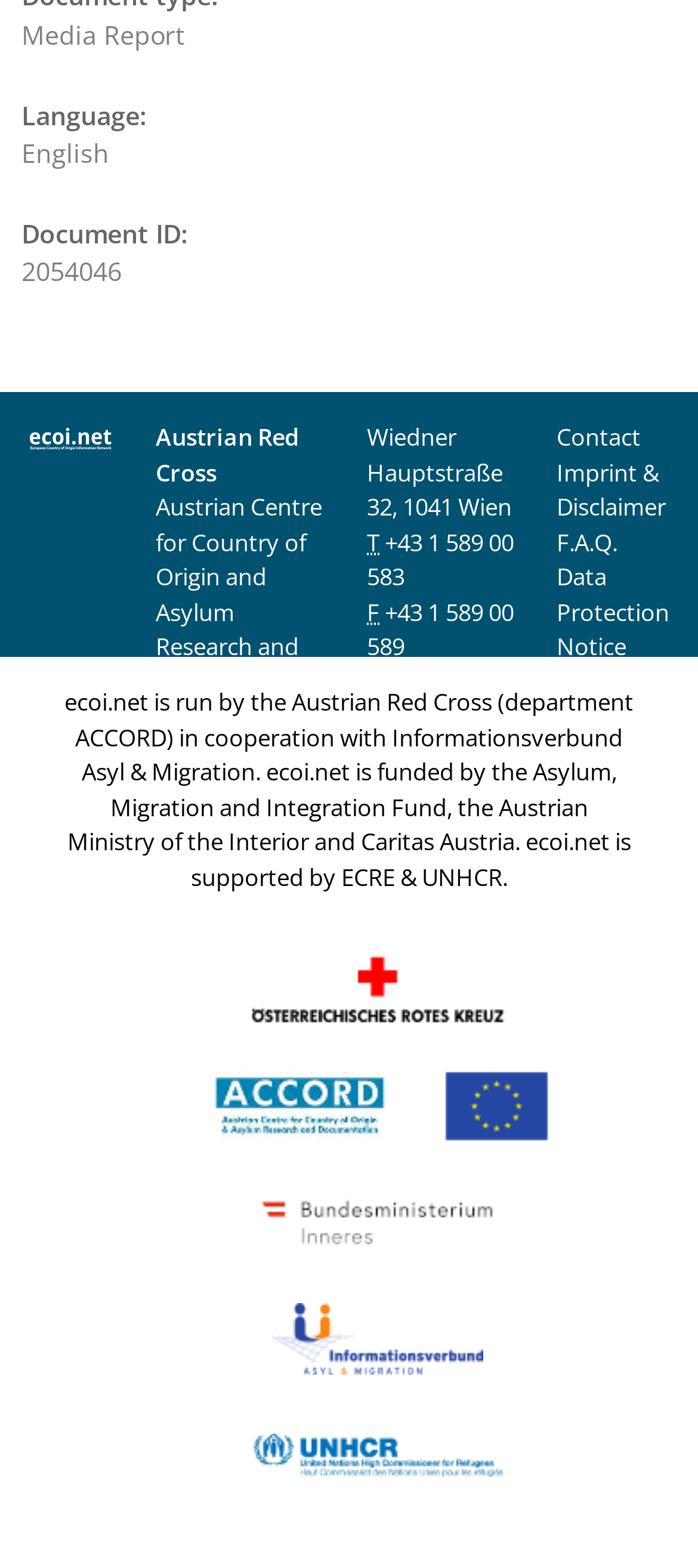What is the language of the media report?
Provide a thorough and detailed answer to the question.

The answer can be found in the DescriptionListDetail section where it says 'Language: English'.